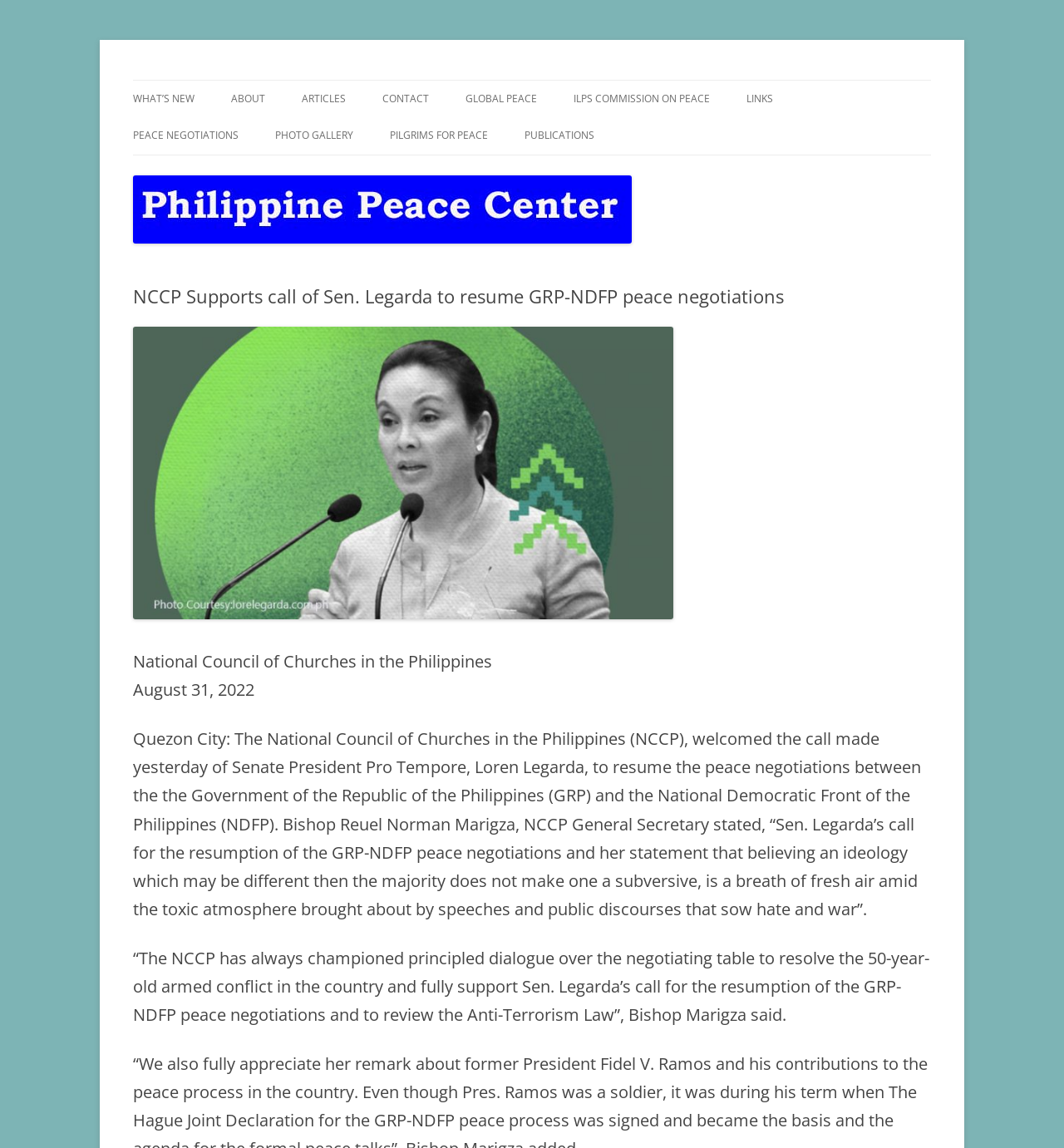What is the name of the law that NCCP wants to review?
Answer the question with a detailed and thorough explanation.

The question asks for the name of the law that NCCP wants to review. From the webpage, we can see that Bishop Marigza said that the NCCP fully supports Sen. Legarda’s call for the resumption of the GRP-NDFP peace negotiations and to review the Anti-Terrorism Law. Therefore, the answer is Anti-Terrorism Law.